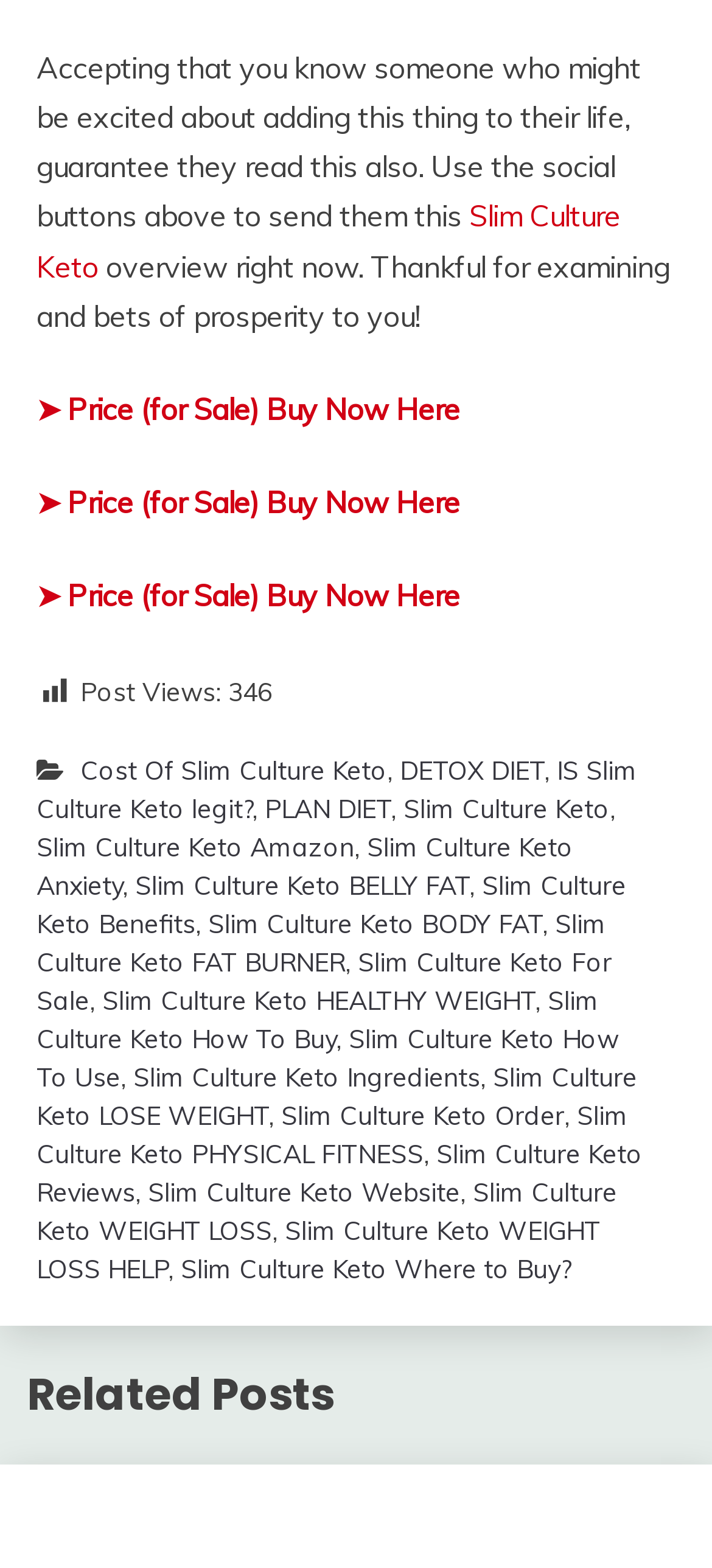Provide a thorough and detailed response to the question by examining the image: 
Is there a 'Buy Now' option?

There are multiple links with the text '➤ Price (for Sale) Buy Now Here' in elements [362], [363], and [364], which suggest that there is a 'Buy Now' option available.